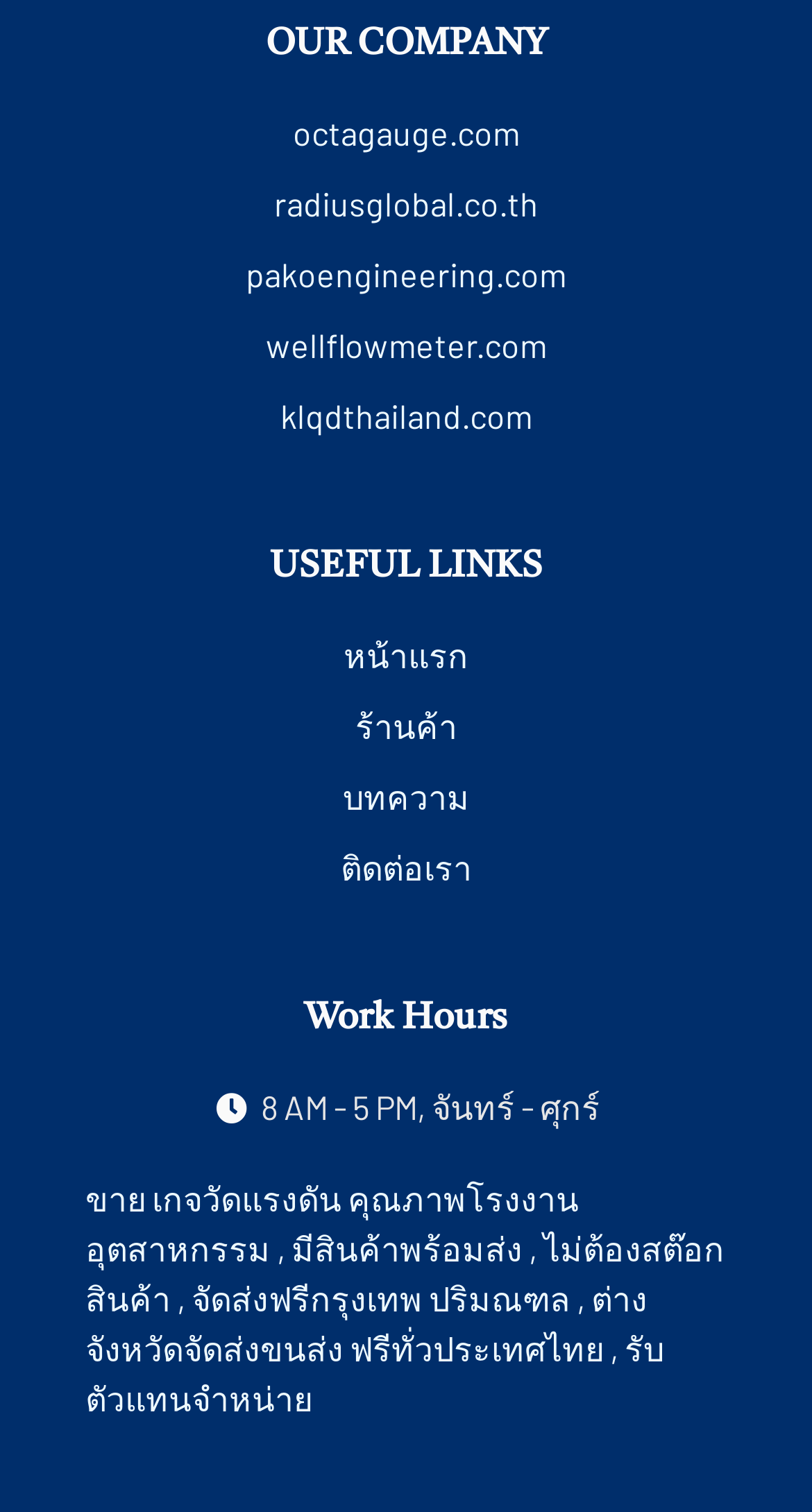Specify the bounding box coordinates for the region that must be clicked to perform the given instruction: "contact us".

[0.105, 0.558, 0.895, 0.591]